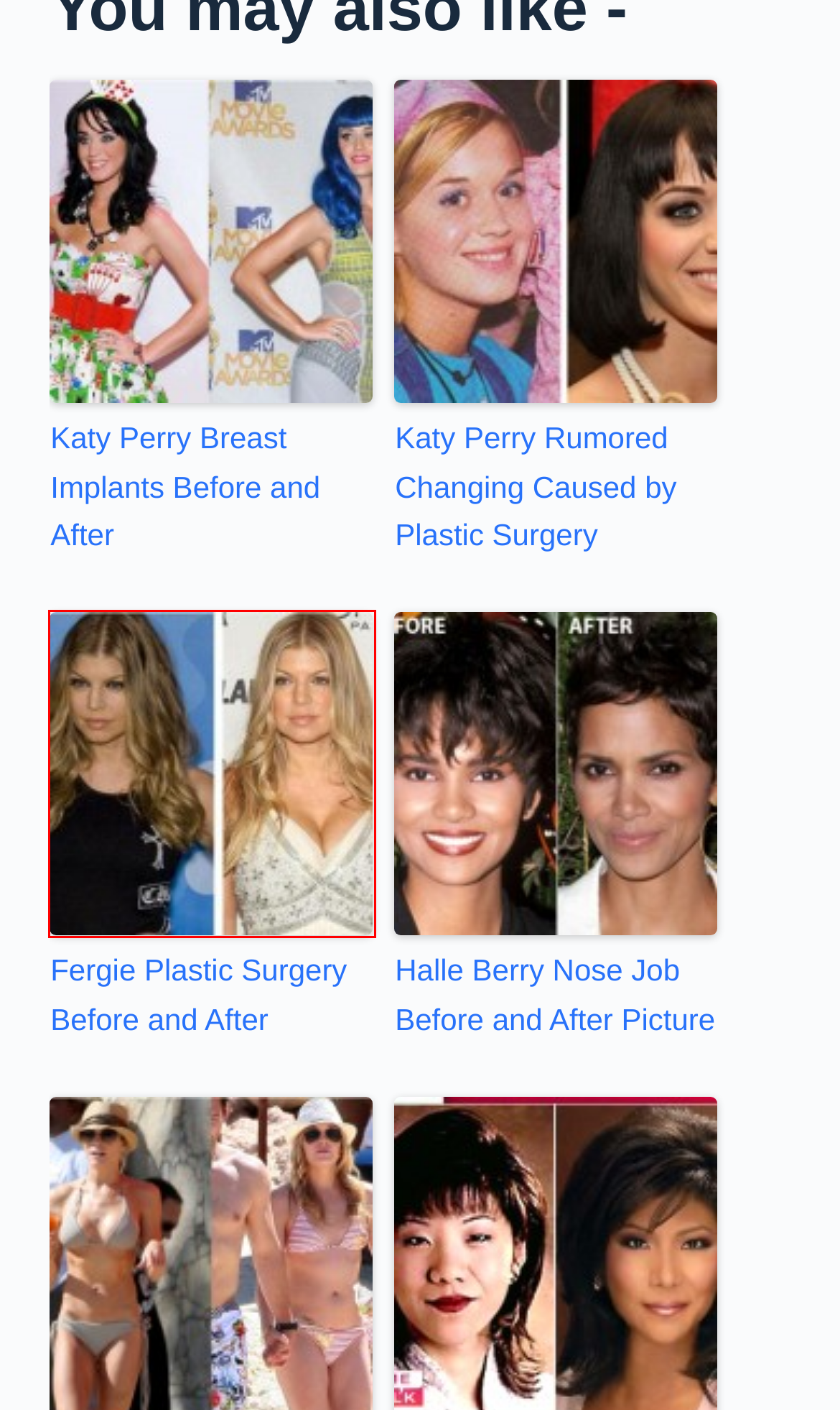Look at the screenshot of a webpage that includes a red bounding box around a UI element. Select the most appropriate webpage description that matches the page seen after clicking the highlighted element. Here are the candidates:
A. Halle Berry Nose Job Before and After Picture - Celeb Surgery
B. Actress Archives - Celeb Surgery
C. Fergie Plastic Surgery Before and After - Celeb Surgery
D. Katy Perry Breast Implants Before and After - Celeb Surgery
E. Garry Shandling Plastic Surgery Before and After - Celeb Surgery
F. Did Diane Keaton Have Plastic Surgery? - Celeb Surgery
G. Katy Perry Rumored Changing Caused by Plastic Surgery - Celeb Surgery
H. Free Gutenberg and WooCommerce WordPress Theme - Blocksy

C